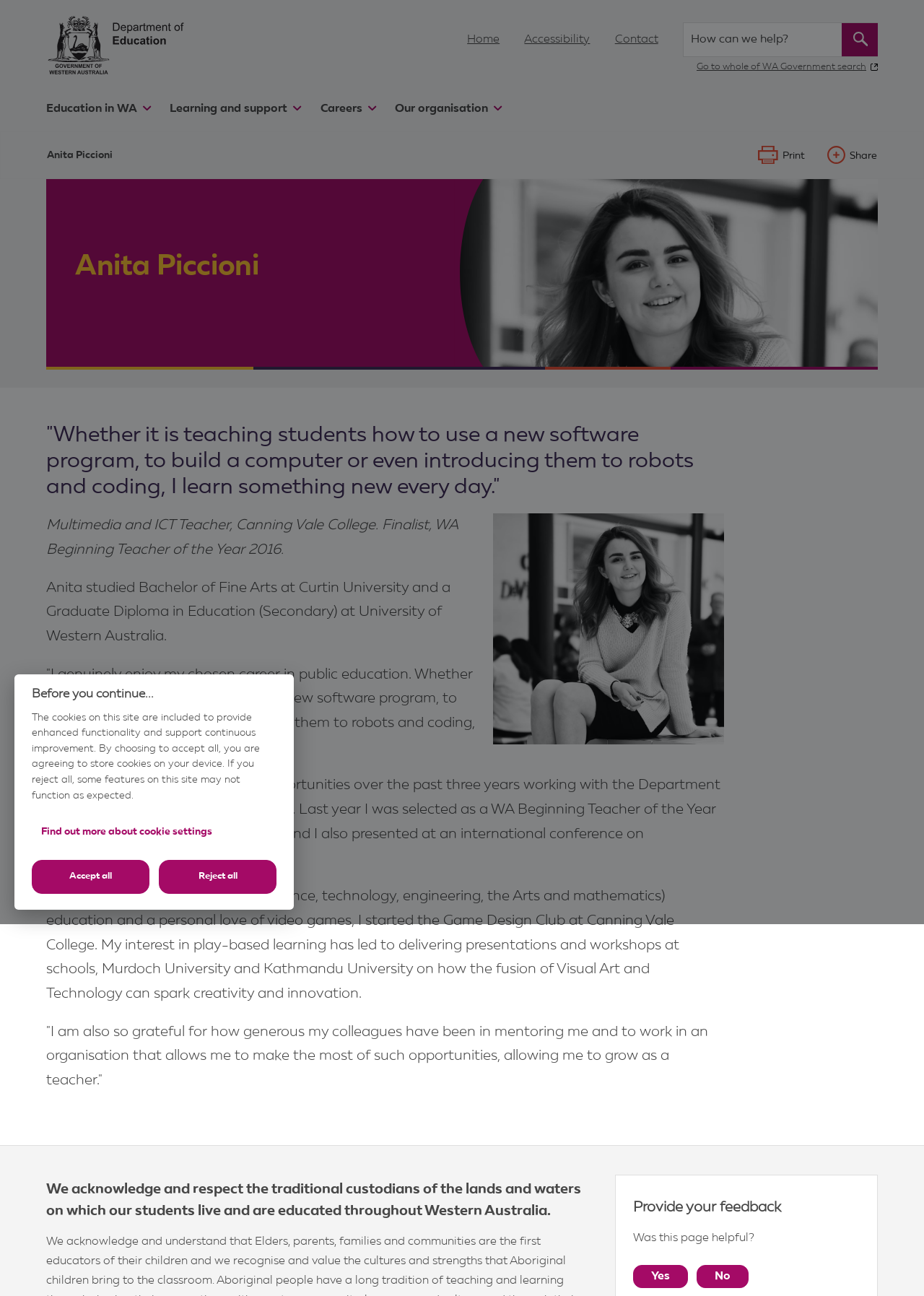Using details from the image, please answer the following question comprehensively:
What is the name of the university where Anita Piccioni studied?

The webpage mentions that Anita Piccioni studied Bachelor of Fine Arts at Curtin University, which is the name of the university where she studied.